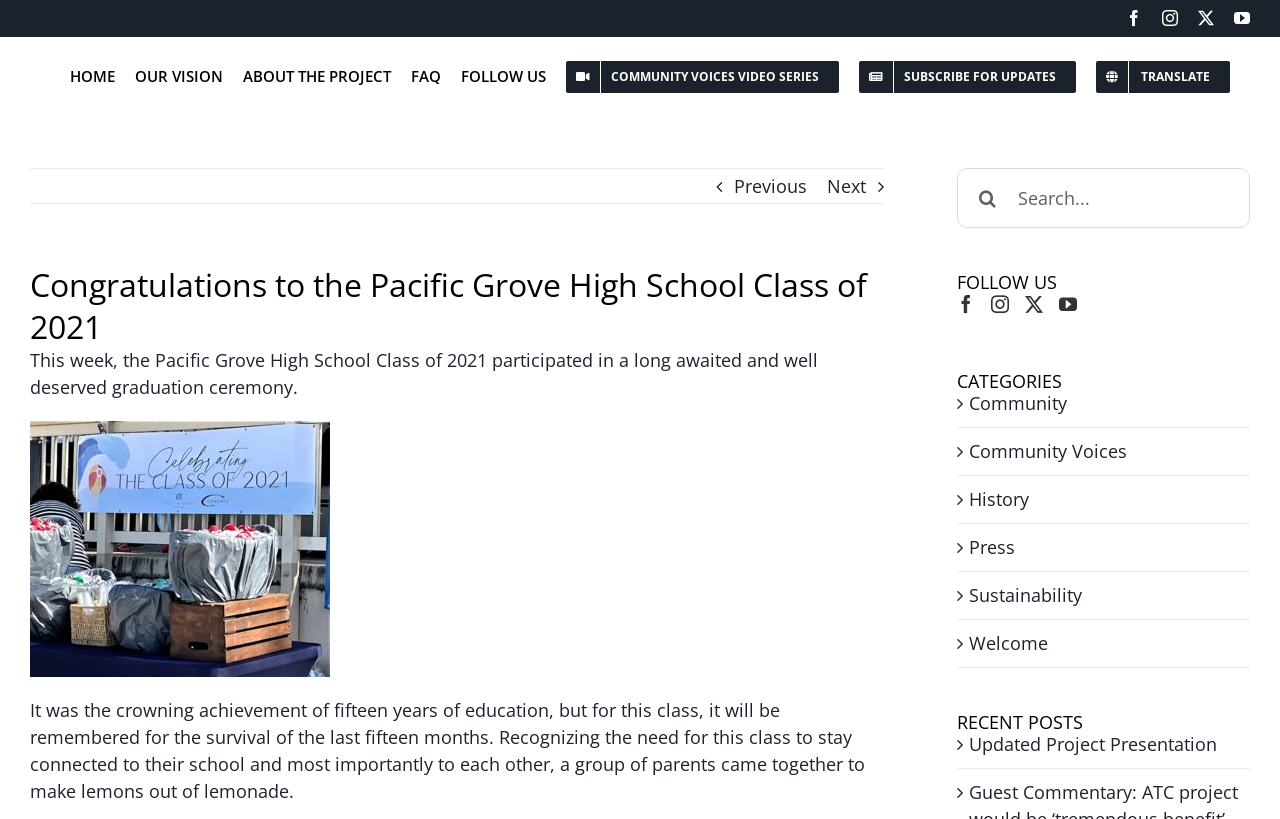What is the title of the first recent post?
Use the information from the image to give a detailed answer to the question.

I looked at the 'RECENT POSTS' section and found that the first post is titled 'Updated Project Presentation'.